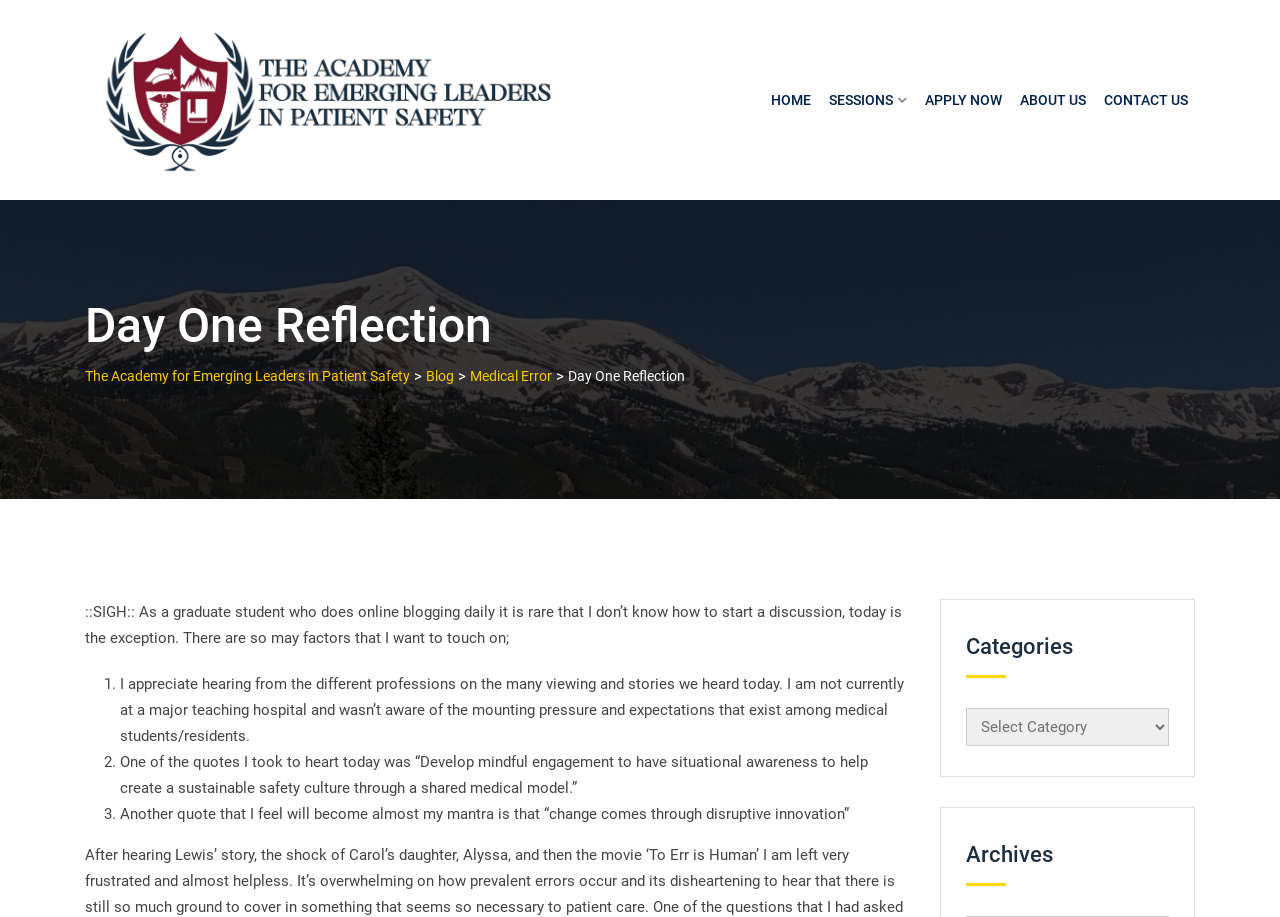Extract the bounding box coordinates for the HTML element that matches this description: "Home". The coordinates should be four float numbers between 0 and 1, i.e., [left, top, right, bottom].

[0.597, 0.059, 0.639, 0.158]